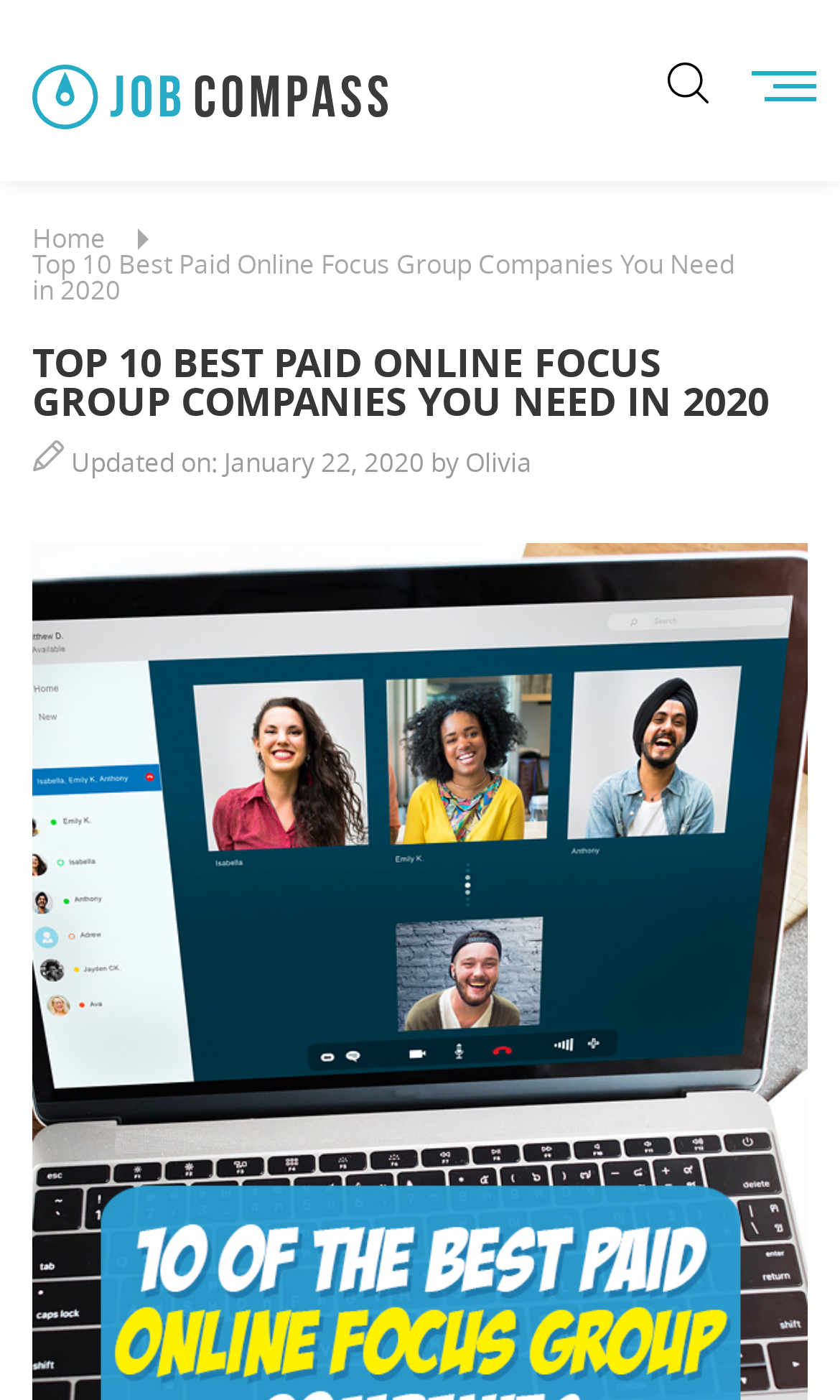What is the purpose of the textbox on the top-right corner?
Using the screenshot, give a one-word or short phrase answer.

Search